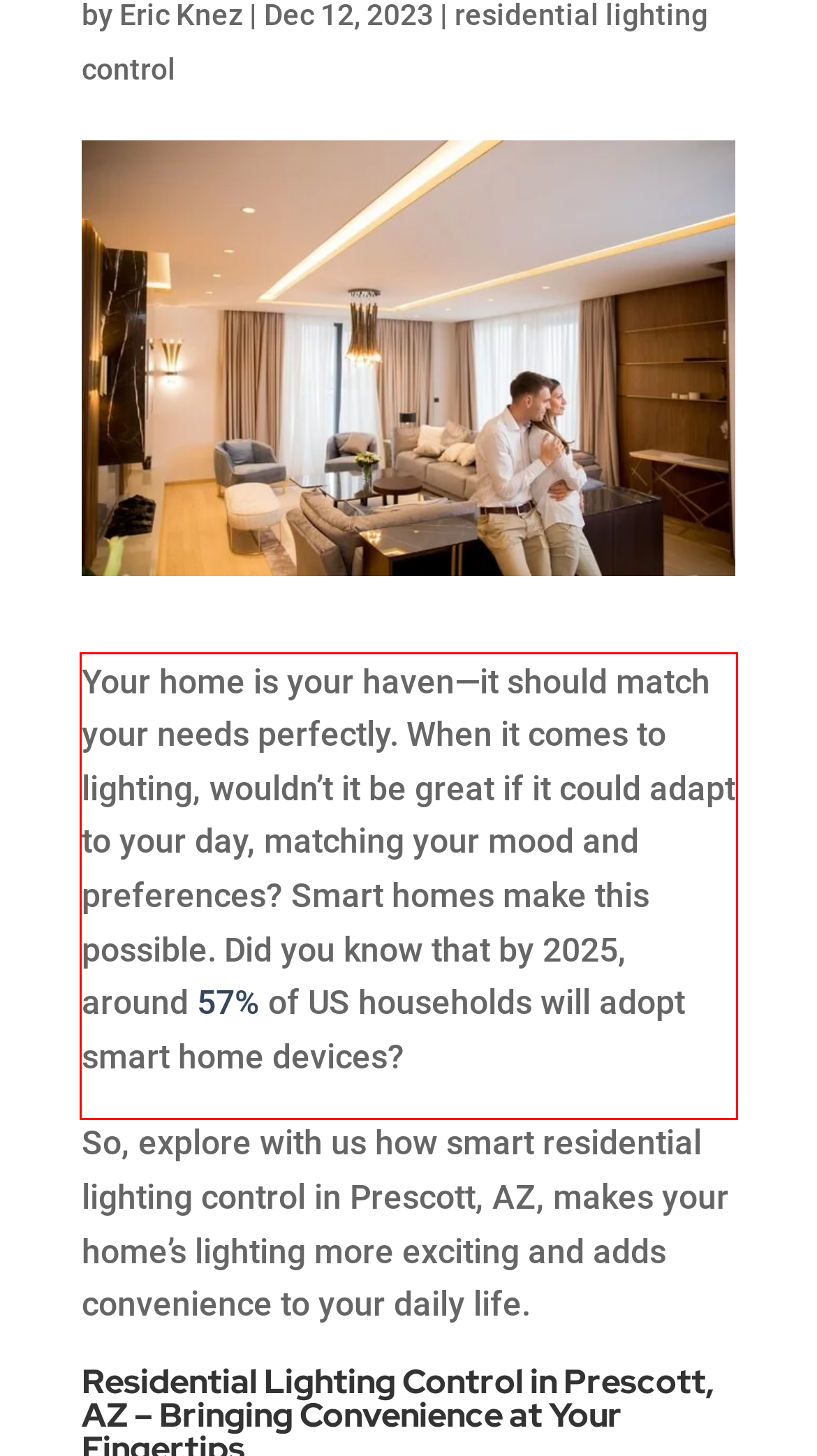Review the webpage screenshot provided, and perform OCR to extract the text from the red bounding box.

Your home is your haven—it should match your needs perfectly. When it comes to lighting, wouldn’t it be great if it could adapt to your day, matching your mood and preferences? Smart homes make this possible. Did you know that by 2025, around 57% of US households will adopt smart home devices?